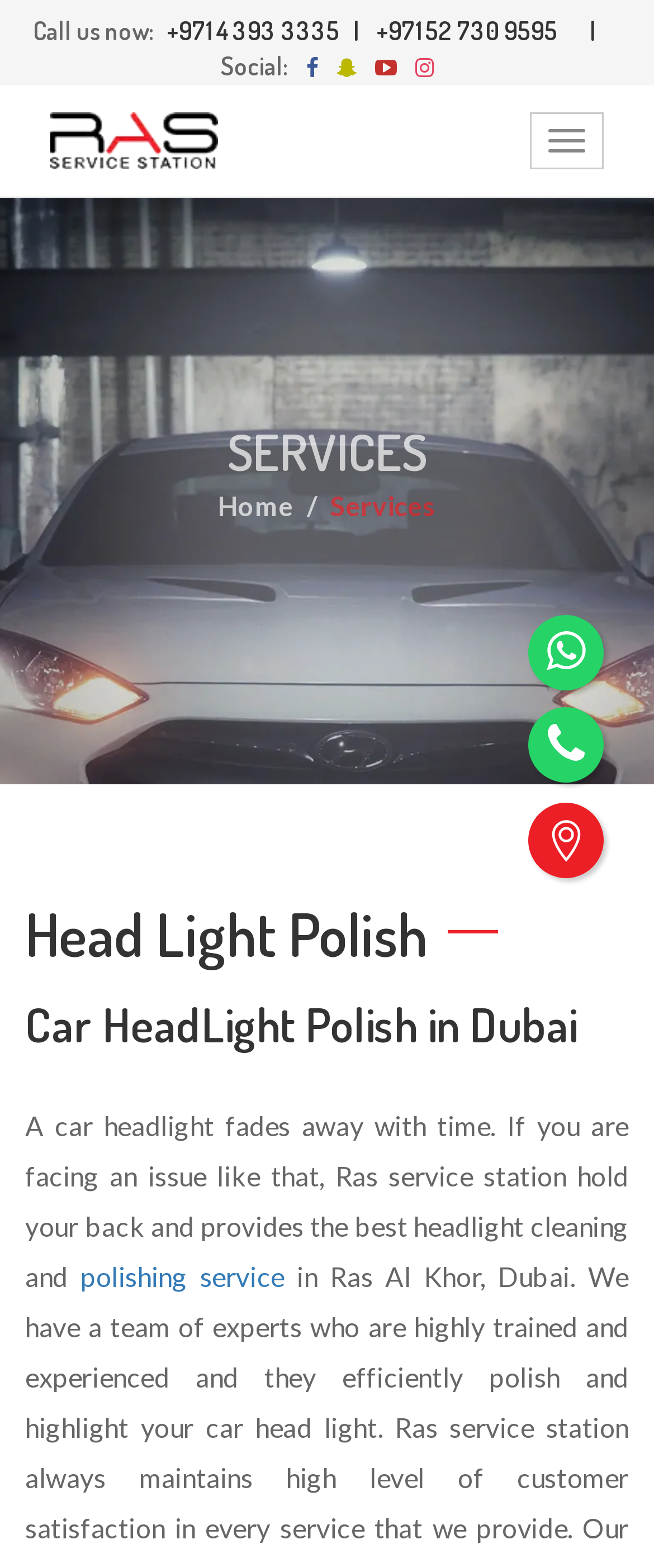What is the issue with car headlights mentioned on the webpage?
Answer the question using a single word or phrase, according to the image.

Fading away with time